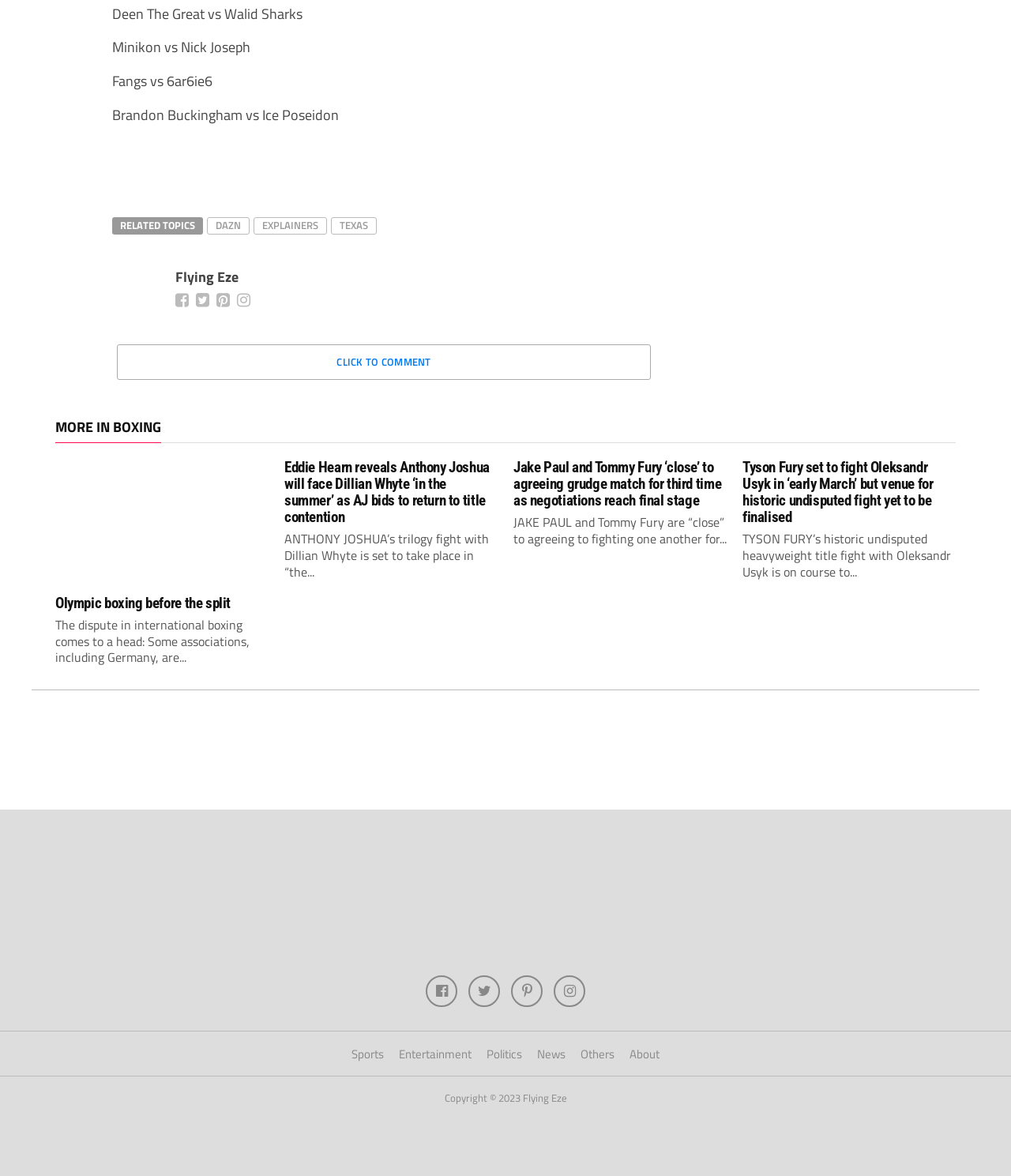Please identify the bounding box coordinates of the element's region that should be clicked to execute the following instruction: "Click on the link to read about Jake Paul and Tommy Fury ‘close’ to agreeing grudge match for third time". The bounding box coordinates must be four float numbers between 0 and 1, i.e., [left, top, right, bottom].

[0.508, 0.389, 0.713, 0.433]